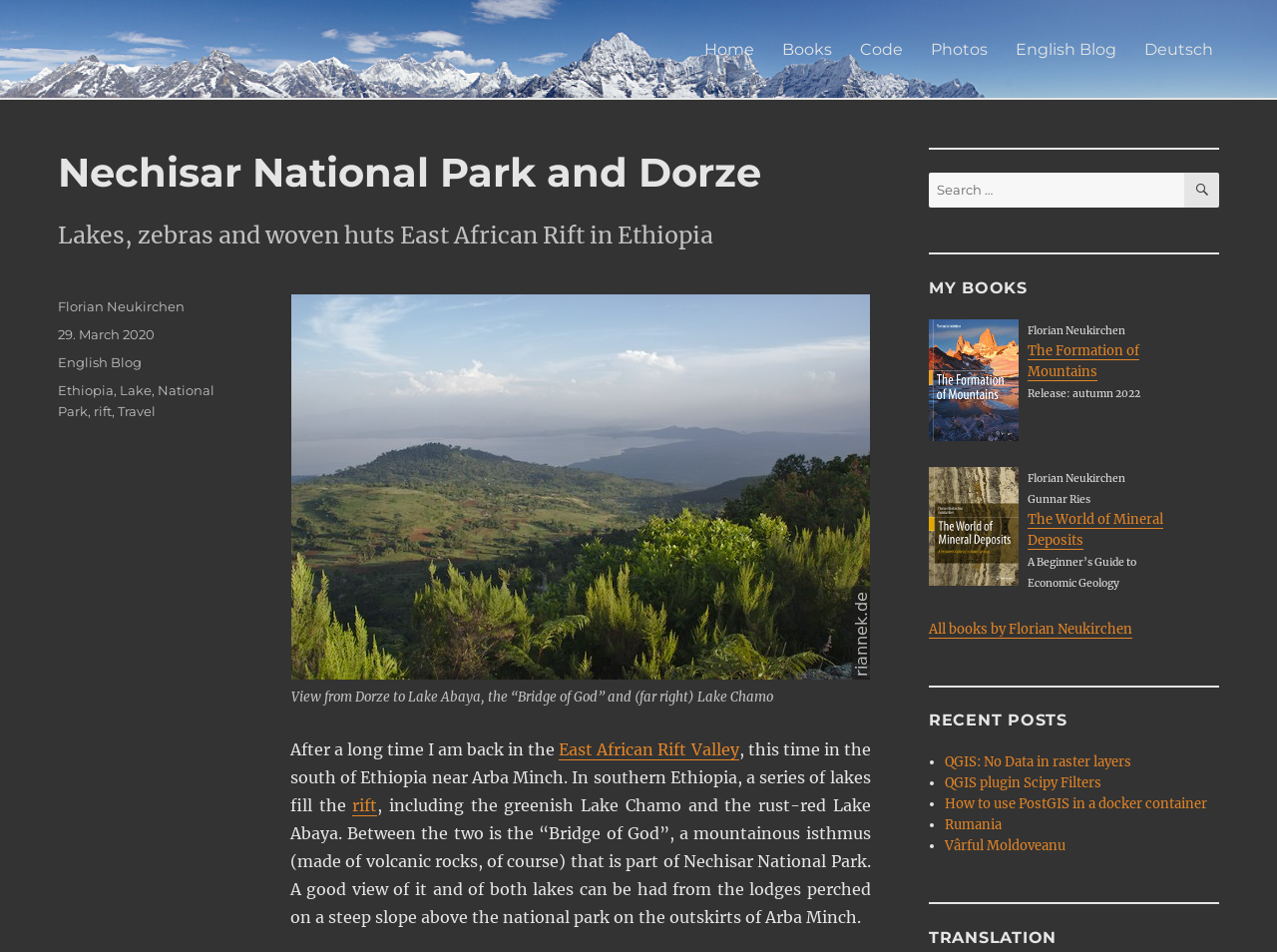Provide the bounding box coordinates of the section that needs to be clicked to accomplish the following instruction: "Click the UK Review link."

None